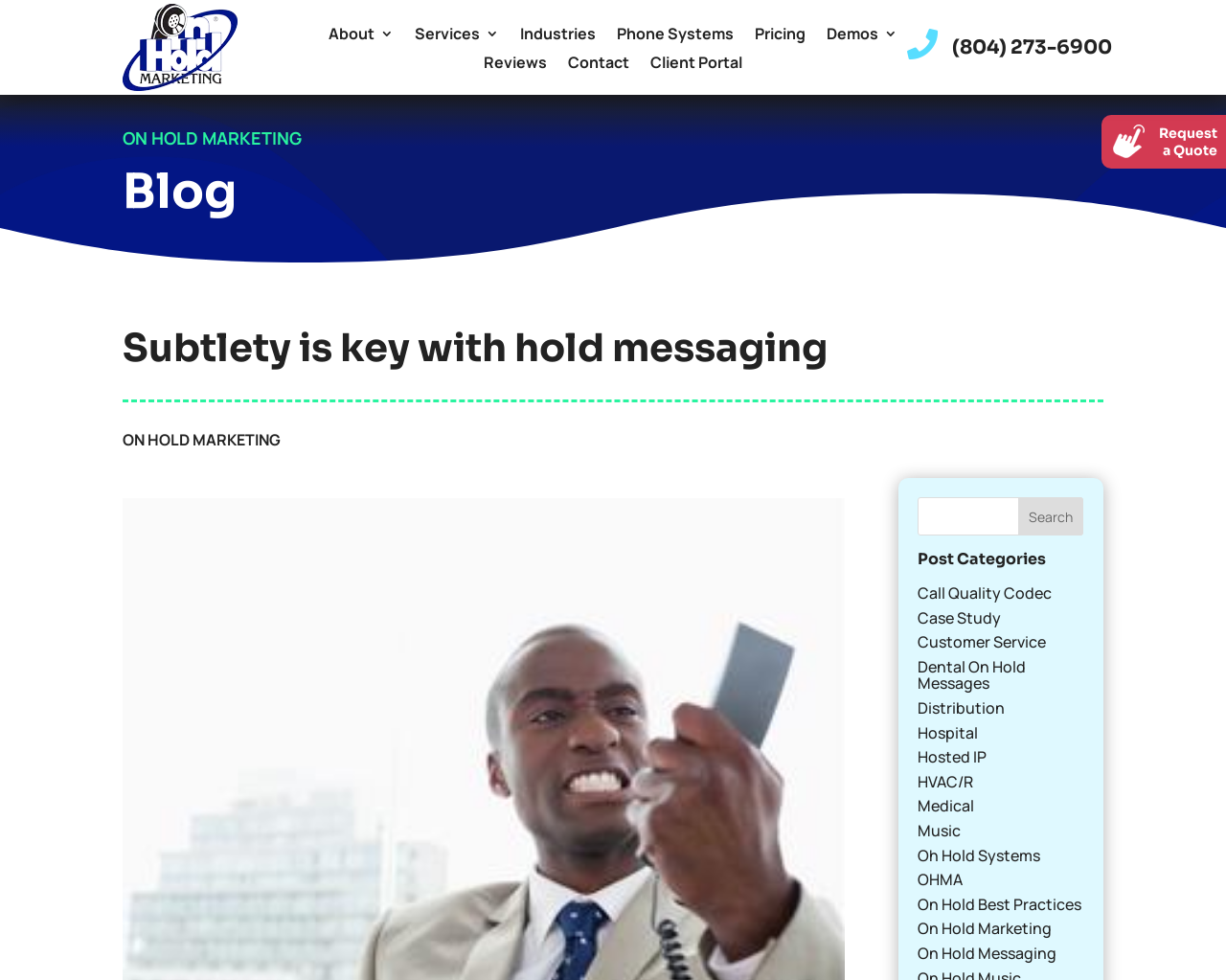Using the element description: "Dental On Hold Messages", determine the bounding box coordinates. The coordinates should be in the format [left, top, right, bottom], with values between 0 and 1.

[0.749, 0.669, 0.837, 0.708]